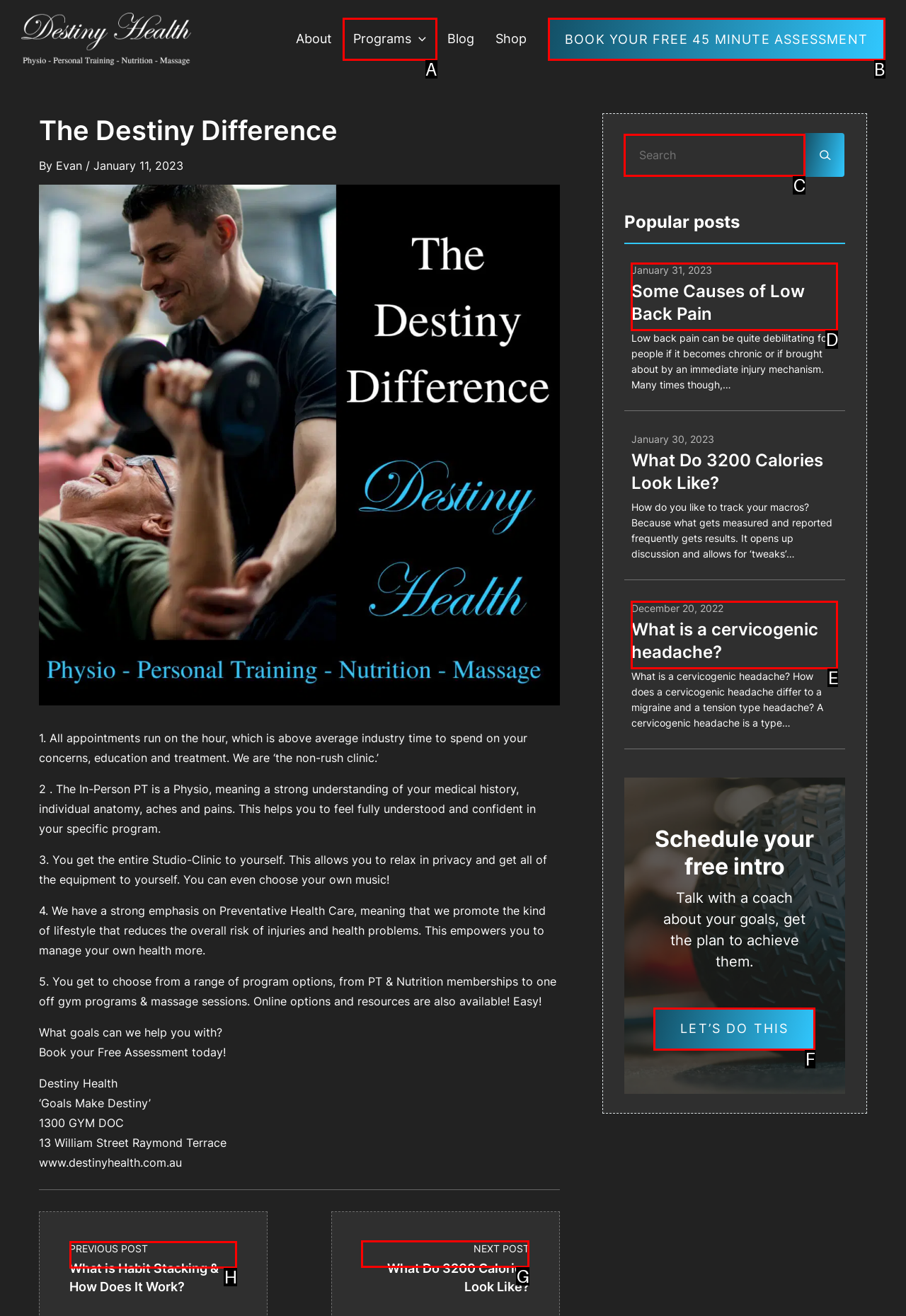Tell me which one HTML element I should click to complete the following task: Search for something
Answer with the option's letter from the given choices directly.

None